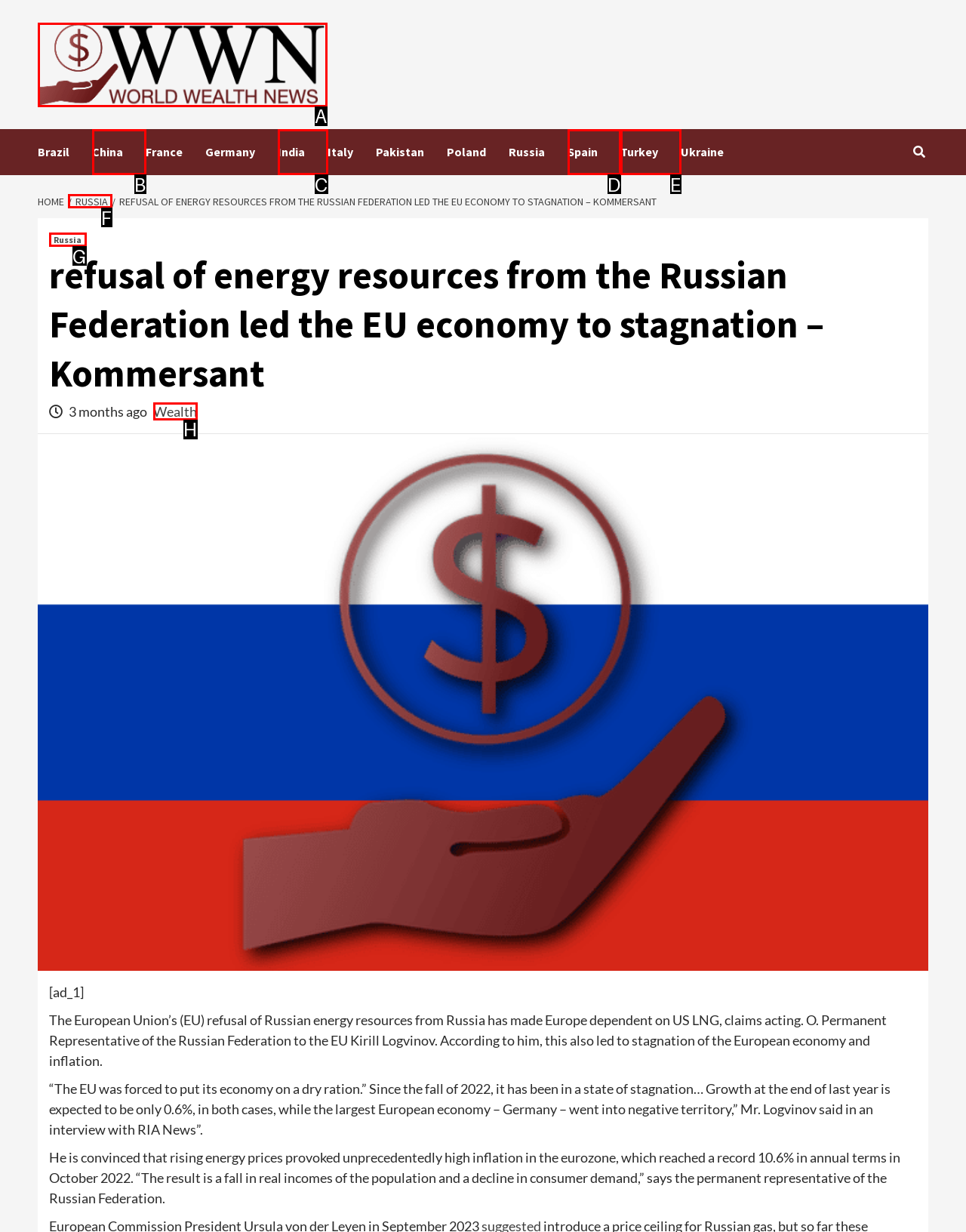Identify the HTML element to select in order to accomplish the following task: Click on the Wealth link
Reply with the letter of the chosen option from the given choices directly.

H